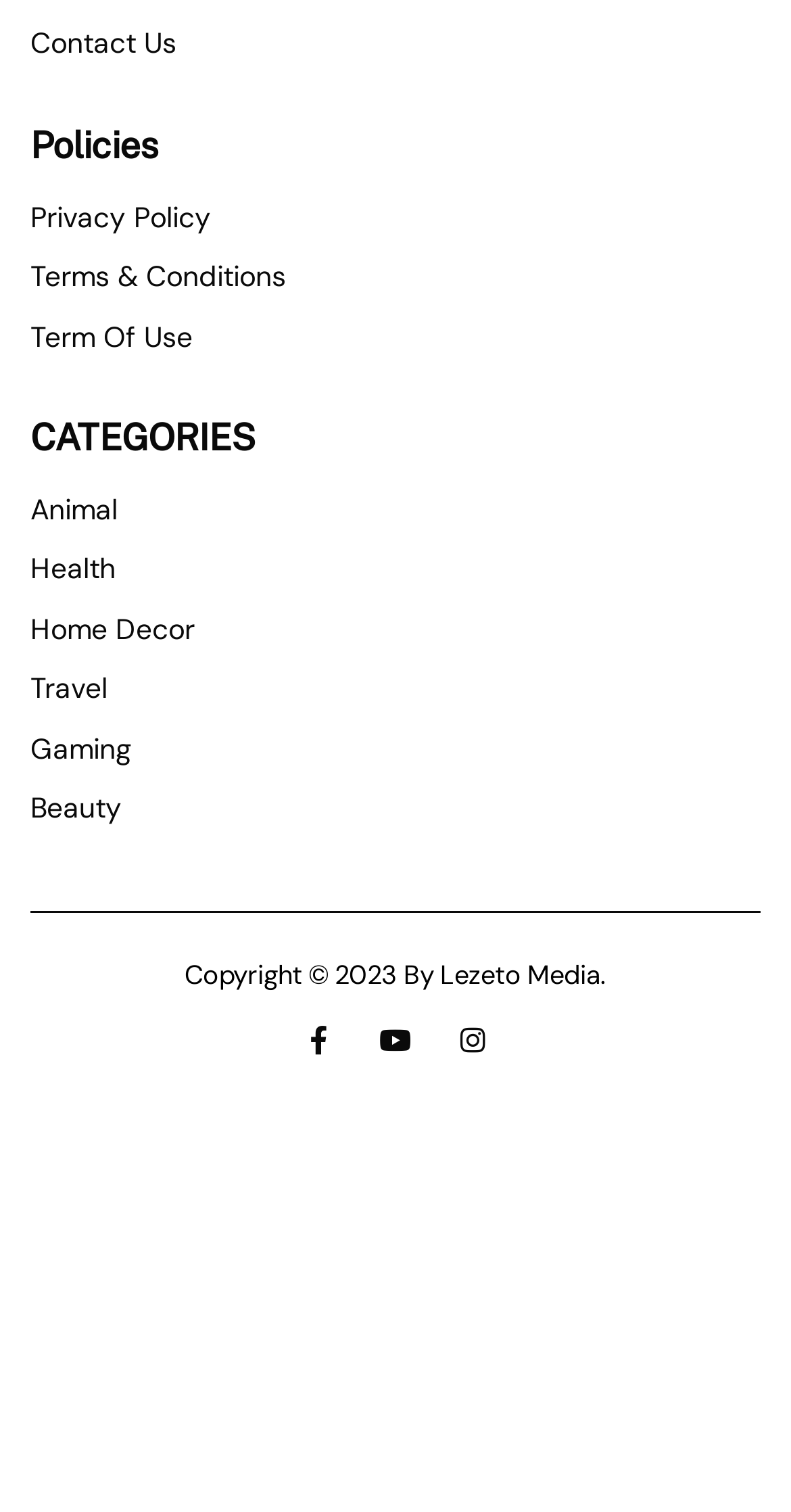Find the bounding box coordinates for the UI element whose description is: "Home Decor". The coordinates should be four float numbers between 0 and 1, in the format [left, top, right, bottom].

[0.038, 0.767, 0.962, 0.797]